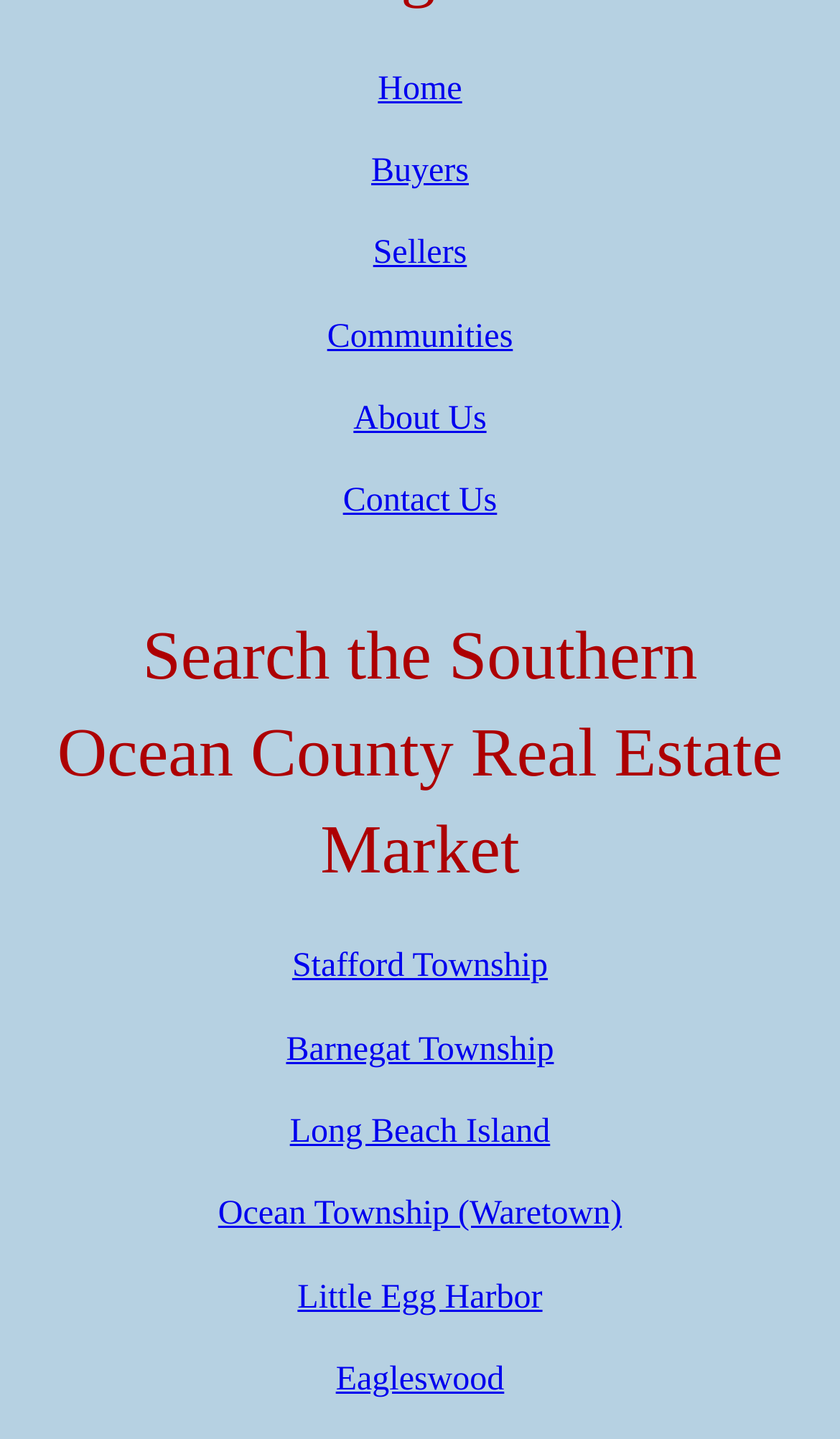Please provide a one-word or phrase answer to the question: 
How many links are in the top navigation menu?

6